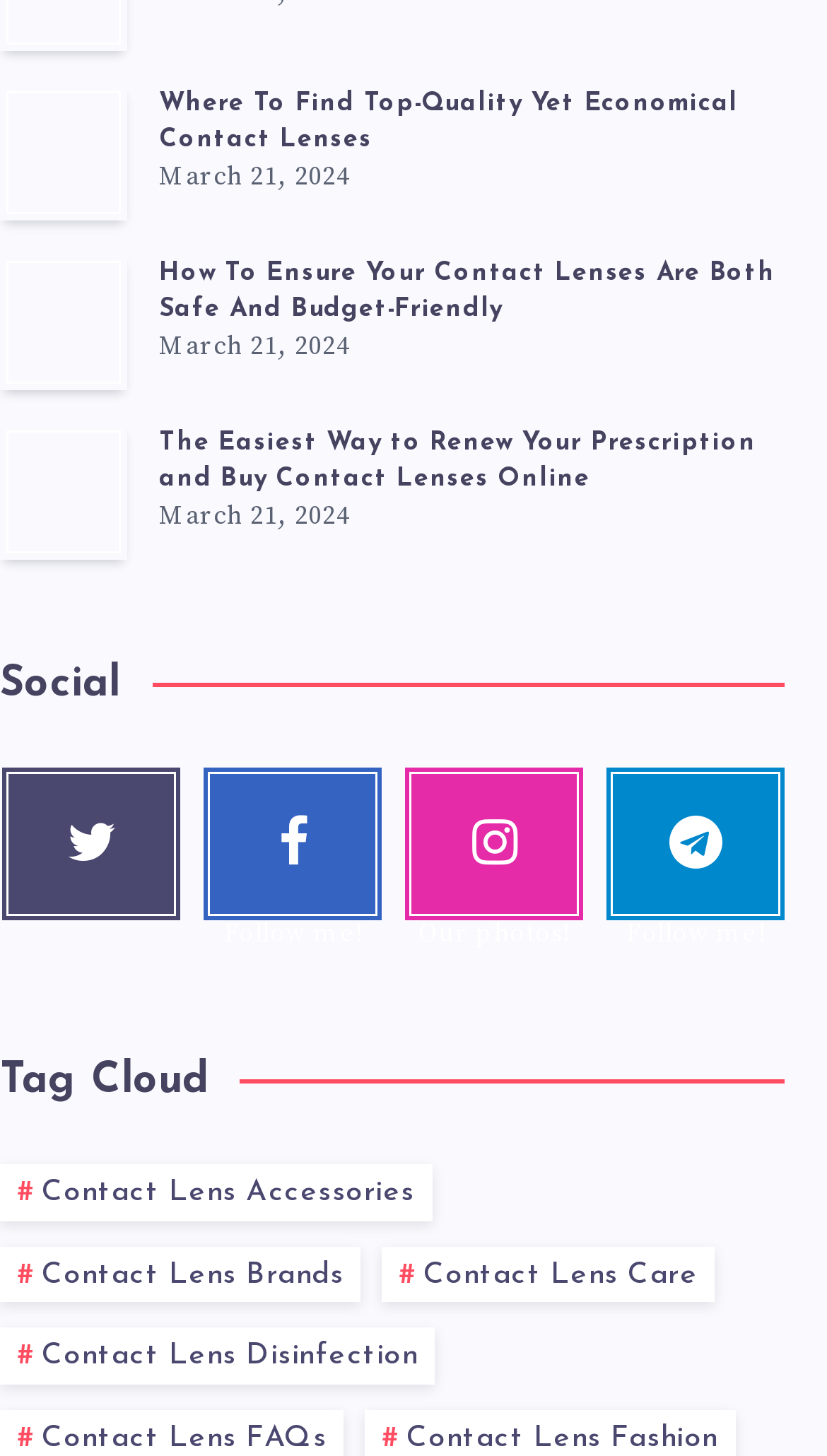What is the topic of the third article?
Please provide a comprehensive answer to the question based on the webpage screenshot.

I found the topic by looking at the heading element associated with the third article, which has a text 'The Easiest Way to Renew Your Prescription and Buy Contact Lenses Online'.